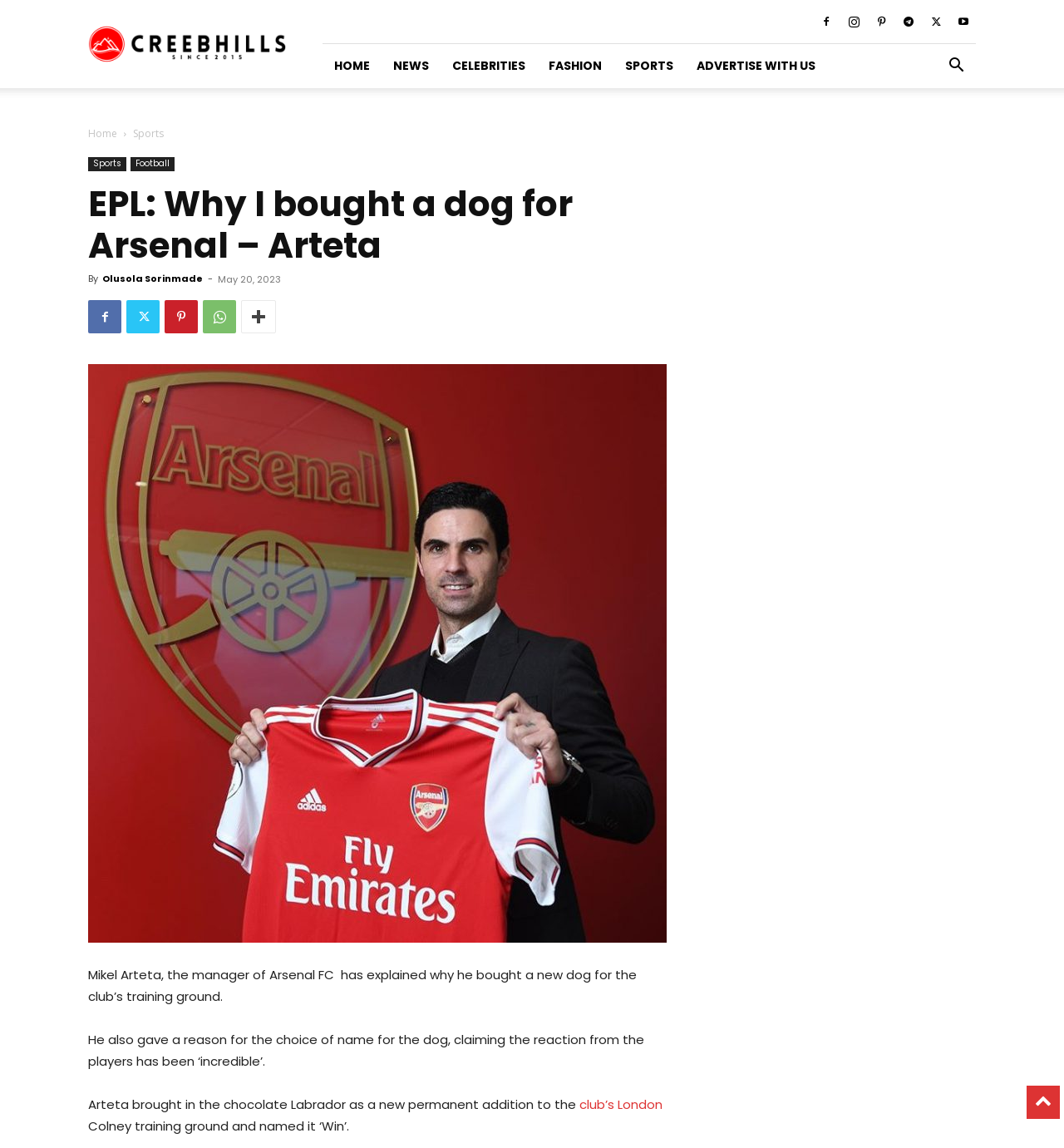Elaborate on the webpage's design and content in a detailed caption.

The webpage is about an article discussing Mikel Arteta, the manager of Arsenal FC, and his decision to buy a new dog for the club's training ground. 

At the top of the page, there are several social media links, including Facebook, Twitter, and Instagram, aligned horizontally. Below these links, there is a navigation menu with options such as "HOME", "NEWS", "CELEBRITIES", "FASHION", "SPORTS", and "ADVERTISE WITH US". 

On the left side of the page, there is a secondary navigation menu with links to "Home" and "Sports", with a subcategory "Football" under "Sports". 

The main article is headed by a title "EPL: Why I bought a dog for Arsenal – Arteta" and is attributed to the author "Olusola Sorinmade" with a timestamp of "May 20, 2023". 

Below the title, there are several social media sharing links. The article itself is divided into paragraphs, with the first paragraph explaining why Mikel Arteta bought a new dog for the club's training ground. The article also includes an image related to the story. 

On the right side of the page, there is a complementary section that takes up about a third of the page's width.